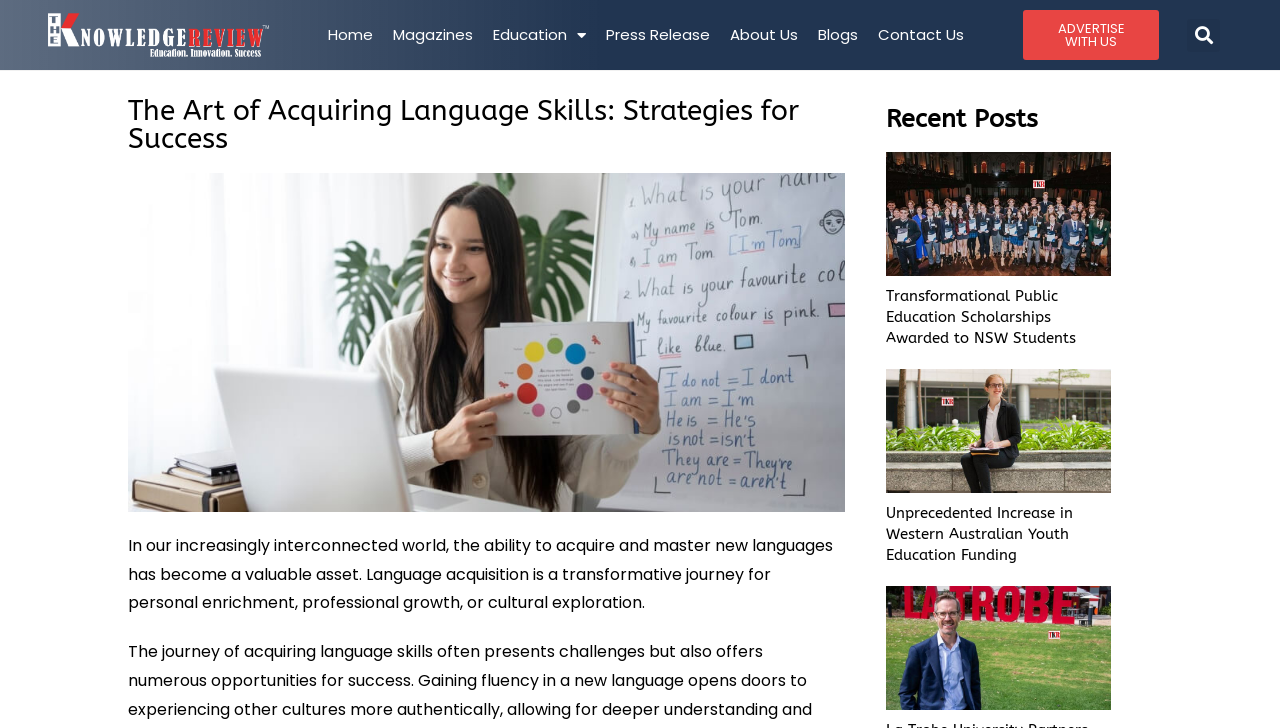What is the theme of the article 'Transformational Public Education Scholarships Awarded to NSW Students'?
Answer the question with a single word or phrase derived from the image.

Education